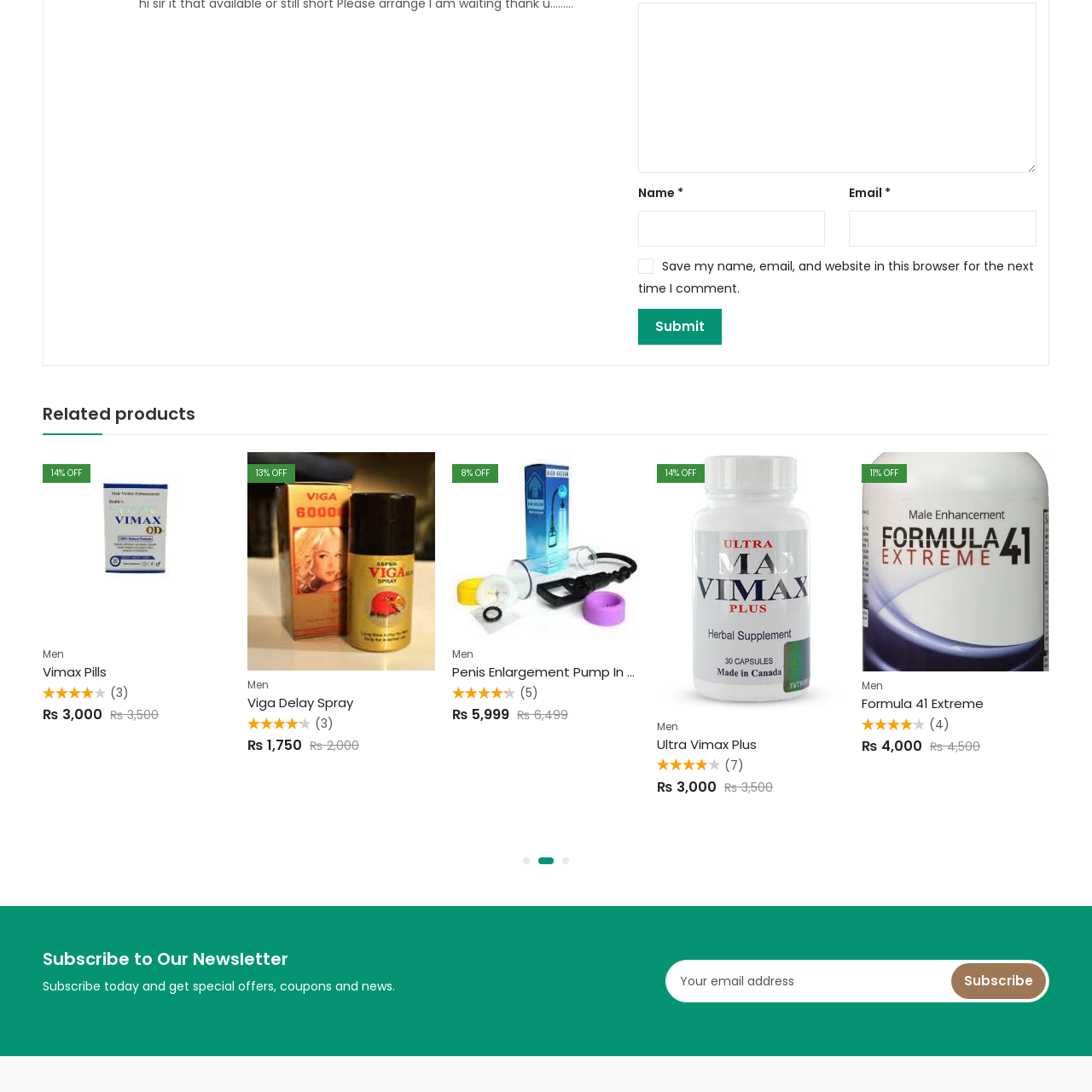What is the rating of Ultra Vimax Plus?
Please analyze the image within the red bounding box and offer a comprehensive answer to the question.

The rating of Ultra Vimax Plus is 4.00 out of 5 stars, which suggests a favorable reception among users, supported by seven reviews, and is a crucial factor in influencing the purchasing decision of potential buyers.